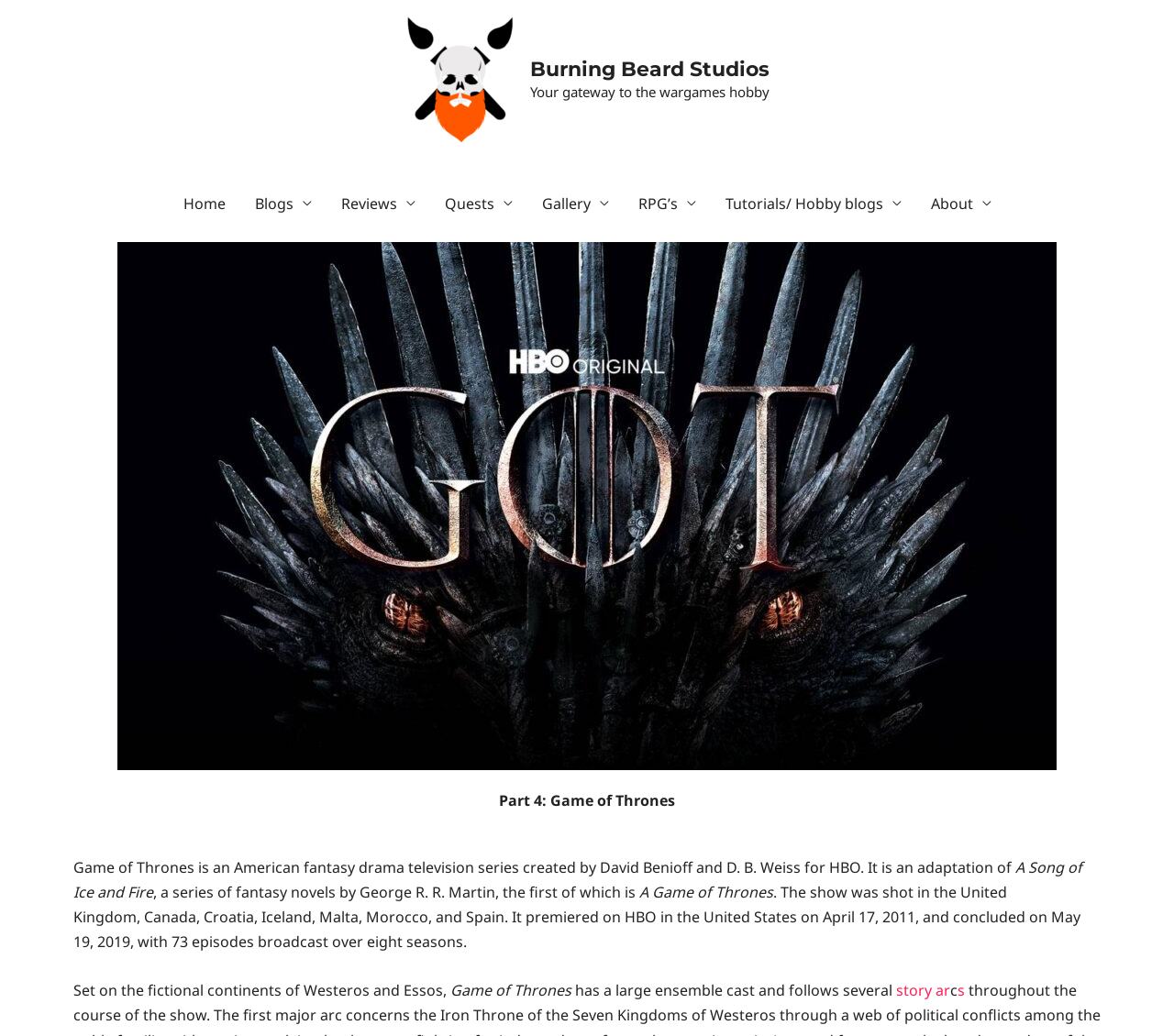Explain the contents of the webpage comprehensively.

The webpage is about the history of the HBO Game of Thrones TV series. At the top, there is a logo of Burning Beard Studios, accompanied by a link to the studio's website. Below the logo, there is a tagline that reads "Your gateway to the wargames hobby". 

On the left side of the page, there is a navigation menu with links to various sections of the website, including Home, Blogs, Reviews, Quests, Gallery, RPG's, Tutorials/Hobby blogs, and About. 

The main content of the page is focused on Game of Thrones, with a title "Part 4: Game of Thrones" at the top. The text describes the TV series, mentioning its creators, David Benioff and D. B. Weiss, and its adaptation from George R. R. Martin's fantasy novel series, A Song of Ice and Fire. The text also provides information about the show's production, including its filming locations and premiere dates. 

The text is divided into several paragraphs, with links to additional resources scattered throughout. There are no images on the page besides the Burning Beard Studios logo.